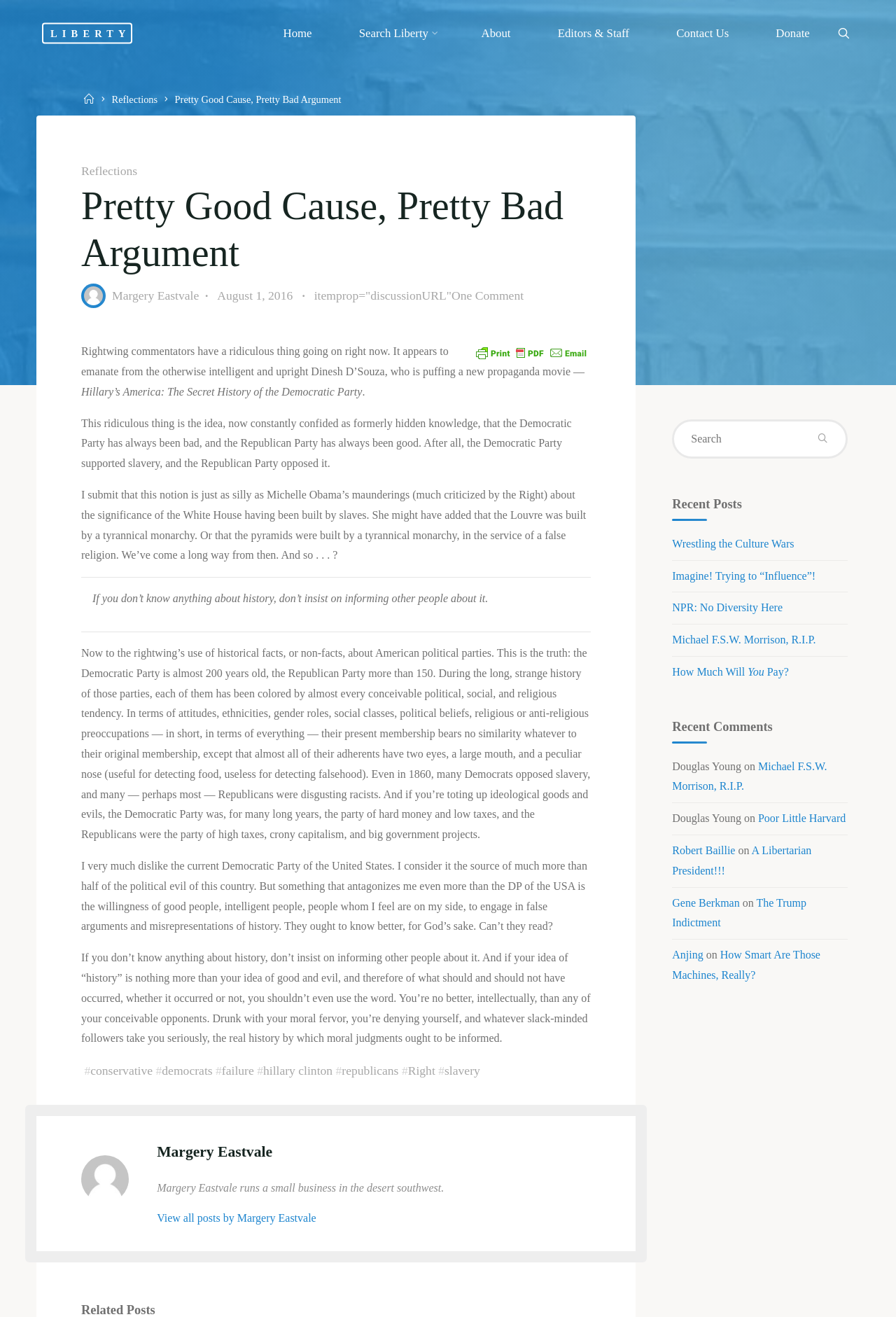Can you find and generate the webpage's heading?

Pretty Good Cause, Pretty Bad Argument